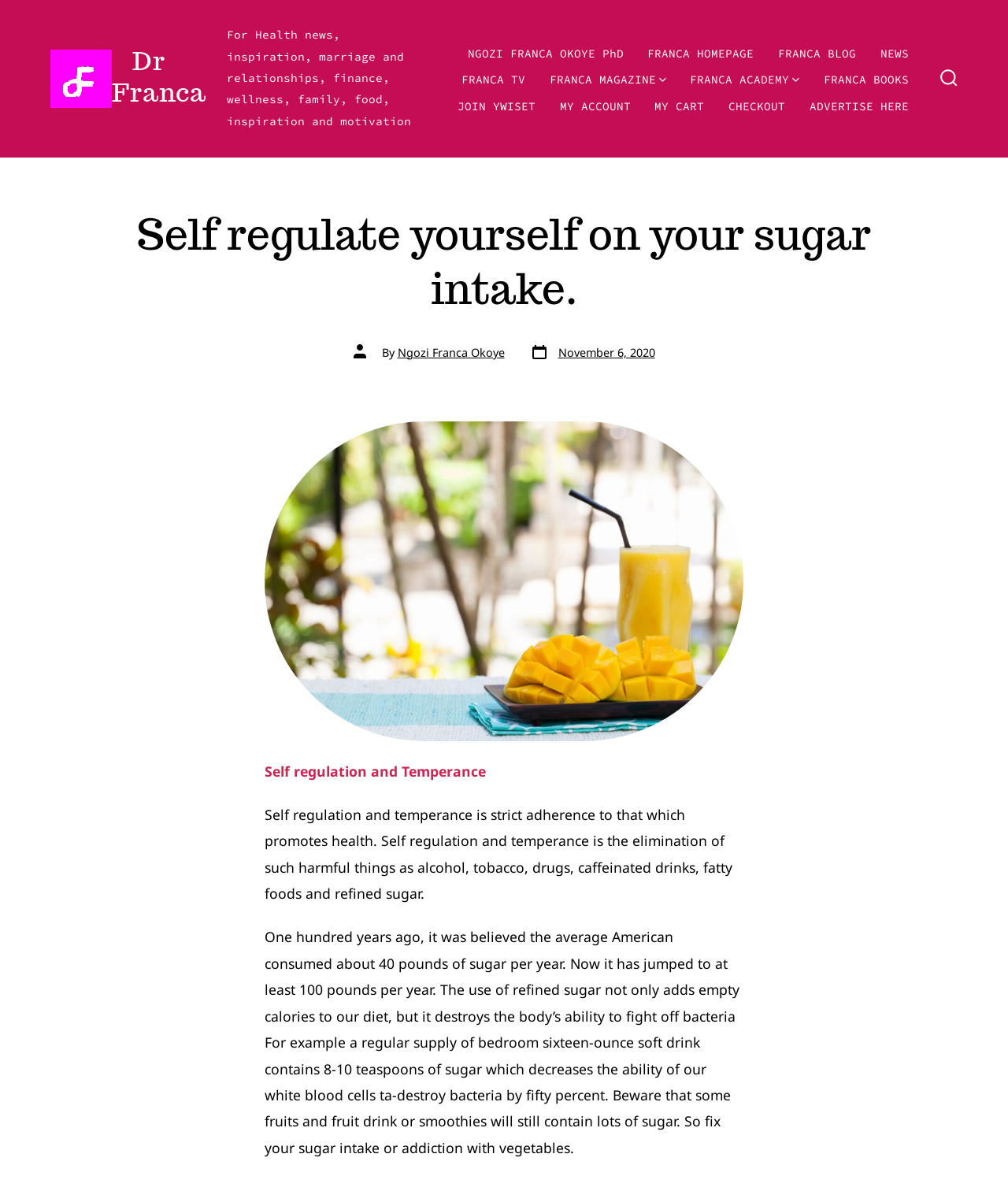Pinpoint the bounding box coordinates of the clickable element needed to complete the instruction: "Explore Franca Academy". The coordinates should be provided as four float numbers between 0 and 1: [left, top, right, bottom].

[0.685, 0.058, 0.793, 0.076]